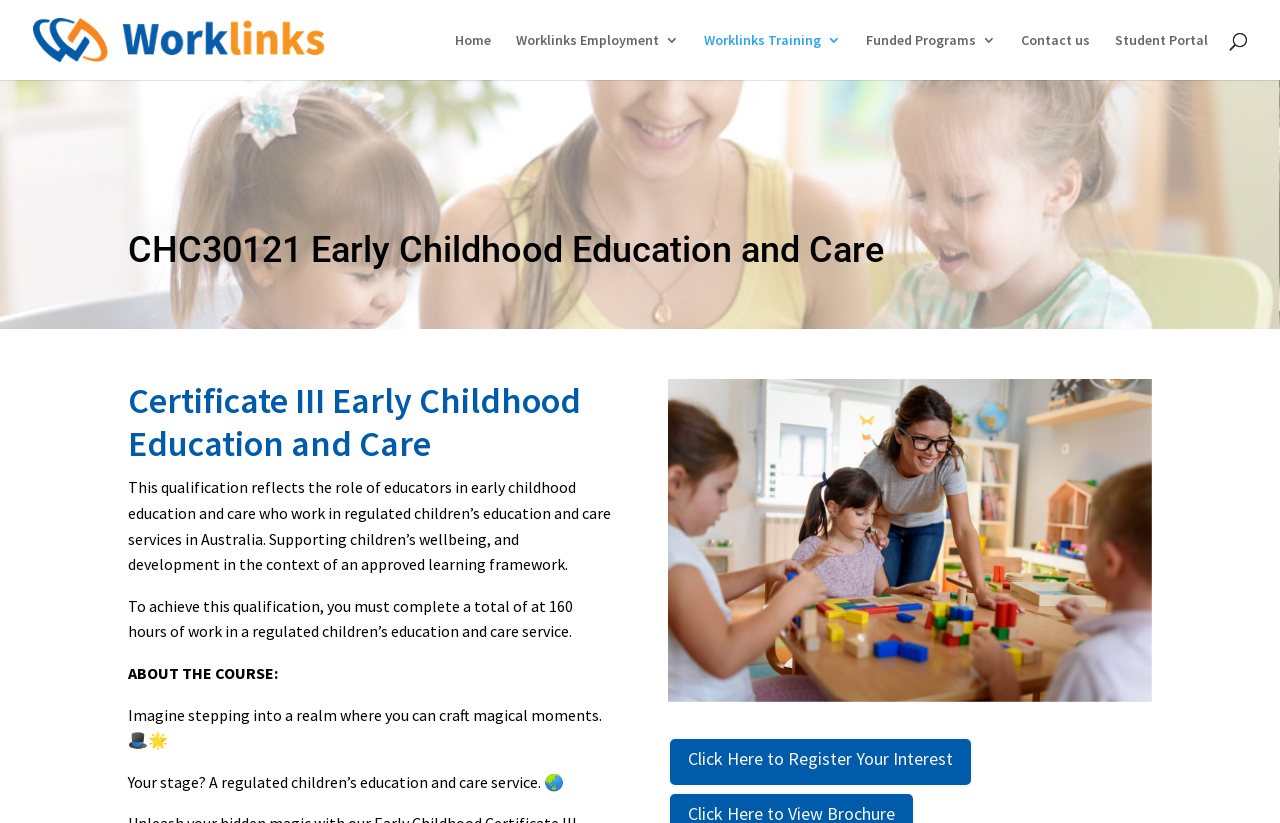Identify the bounding box coordinates for the element you need to click to achieve the following task: "Click Student Portal". The coordinates must be four float values ranging from 0 to 1, formatted as [left, top, right, bottom].

[0.871, 0.04, 0.944, 0.097]